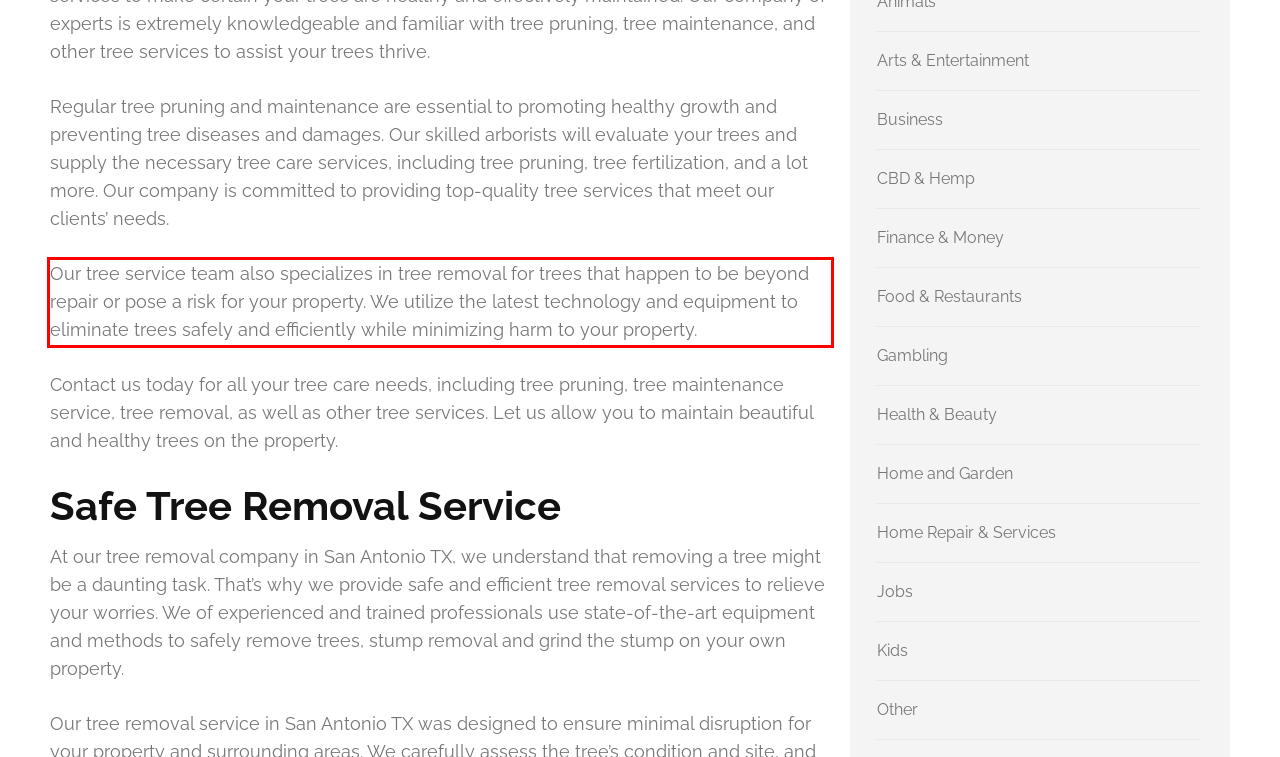Given a screenshot of a webpage with a red bounding box, extract the text content from the UI element inside the red bounding box.

Our tree service team also specializes in tree removal for trees that happen to be beyond repair or pose a risk for your property. We utilize the latest technology and equipment to eliminate trees safely and efficiently while minimizing harm to your property.